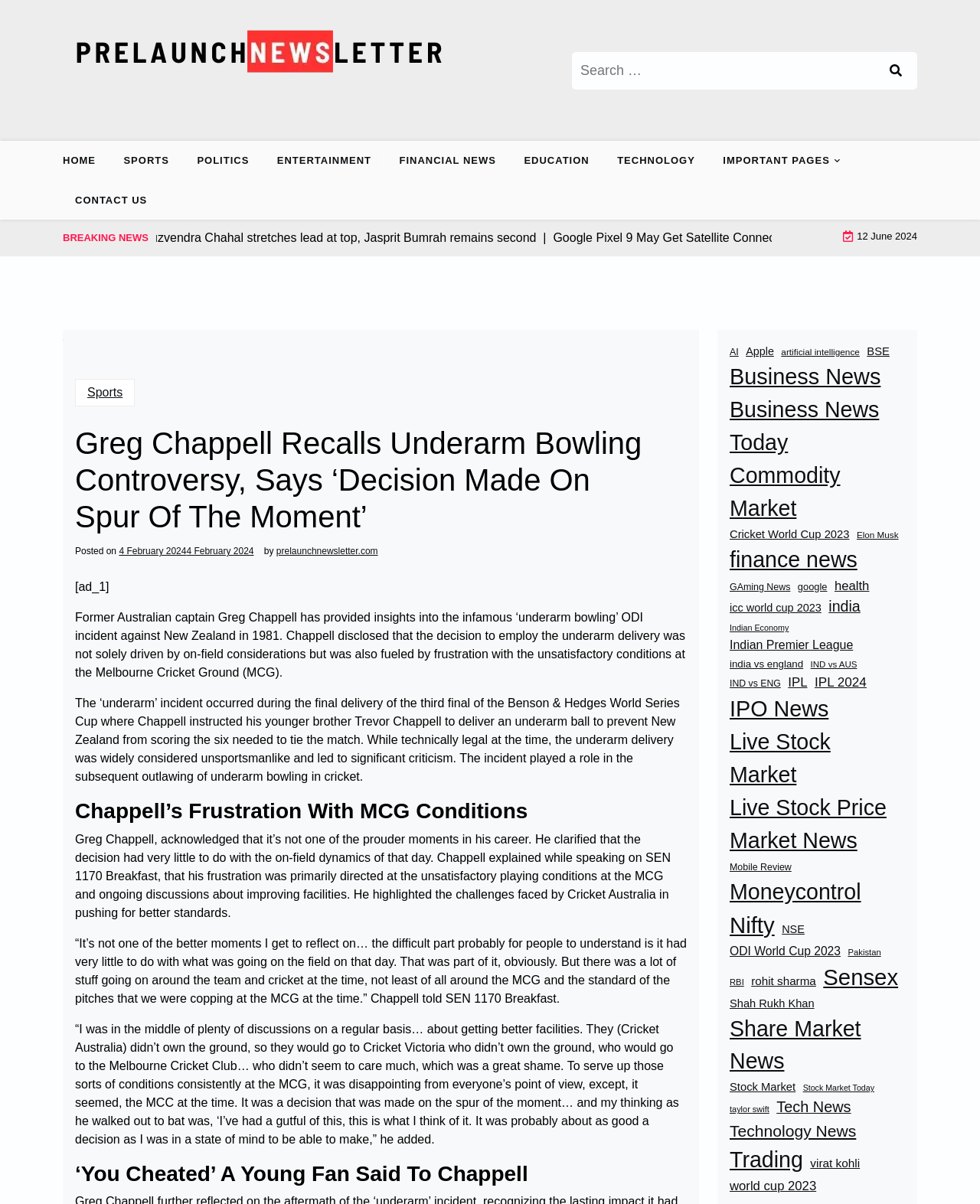Provide the bounding box coordinates for the area that should be clicked to complete the instruction: "Go to HOME page".

[0.064, 0.117, 0.11, 0.15]